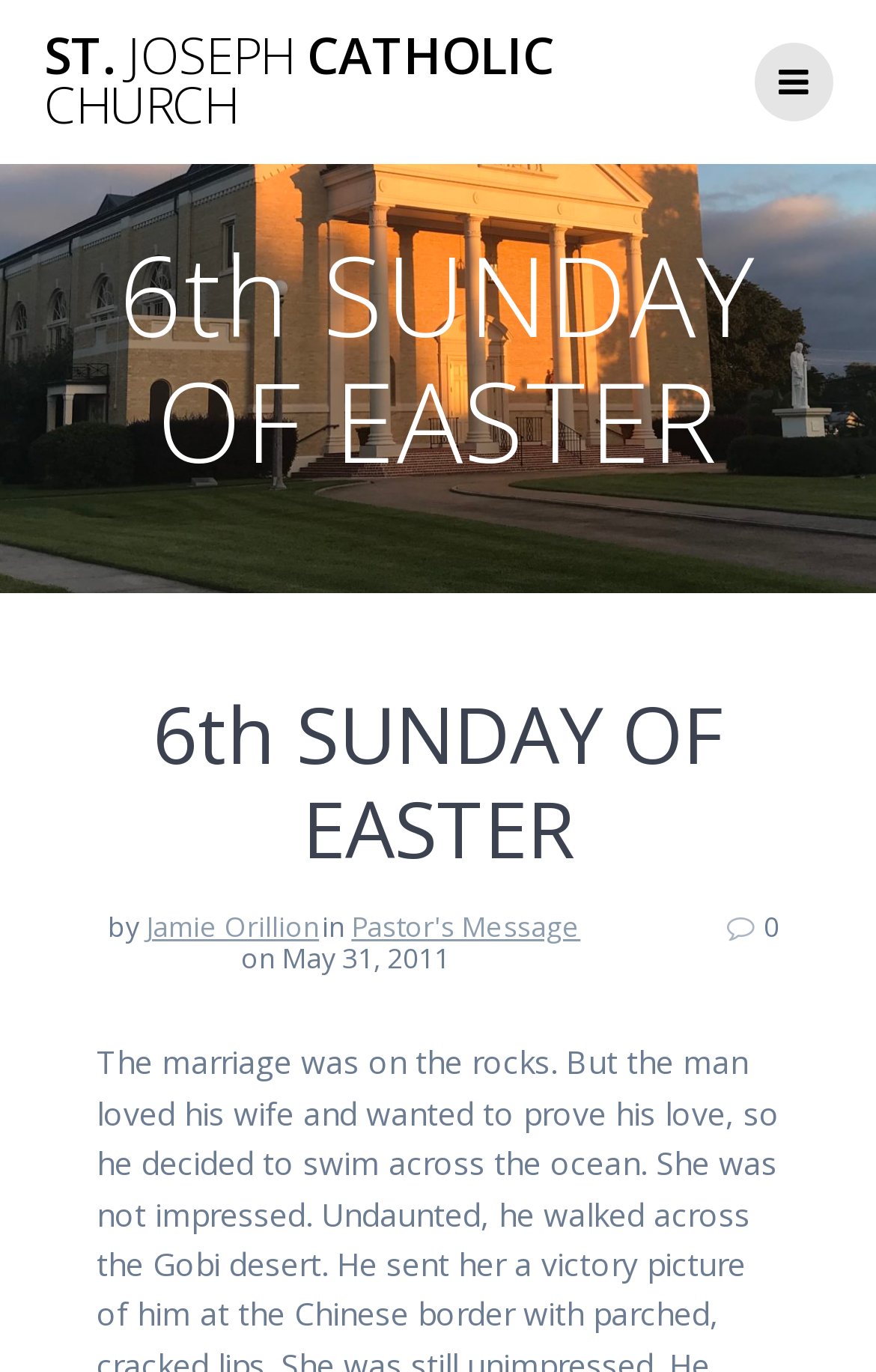Extract the bounding box coordinates of the UI element described by: "Jamie Orillion". The coordinates should include four float numbers ranging from 0 to 1, e.g., [left, top, right, bottom].

[0.167, 0.662, 0.364, 0.69]